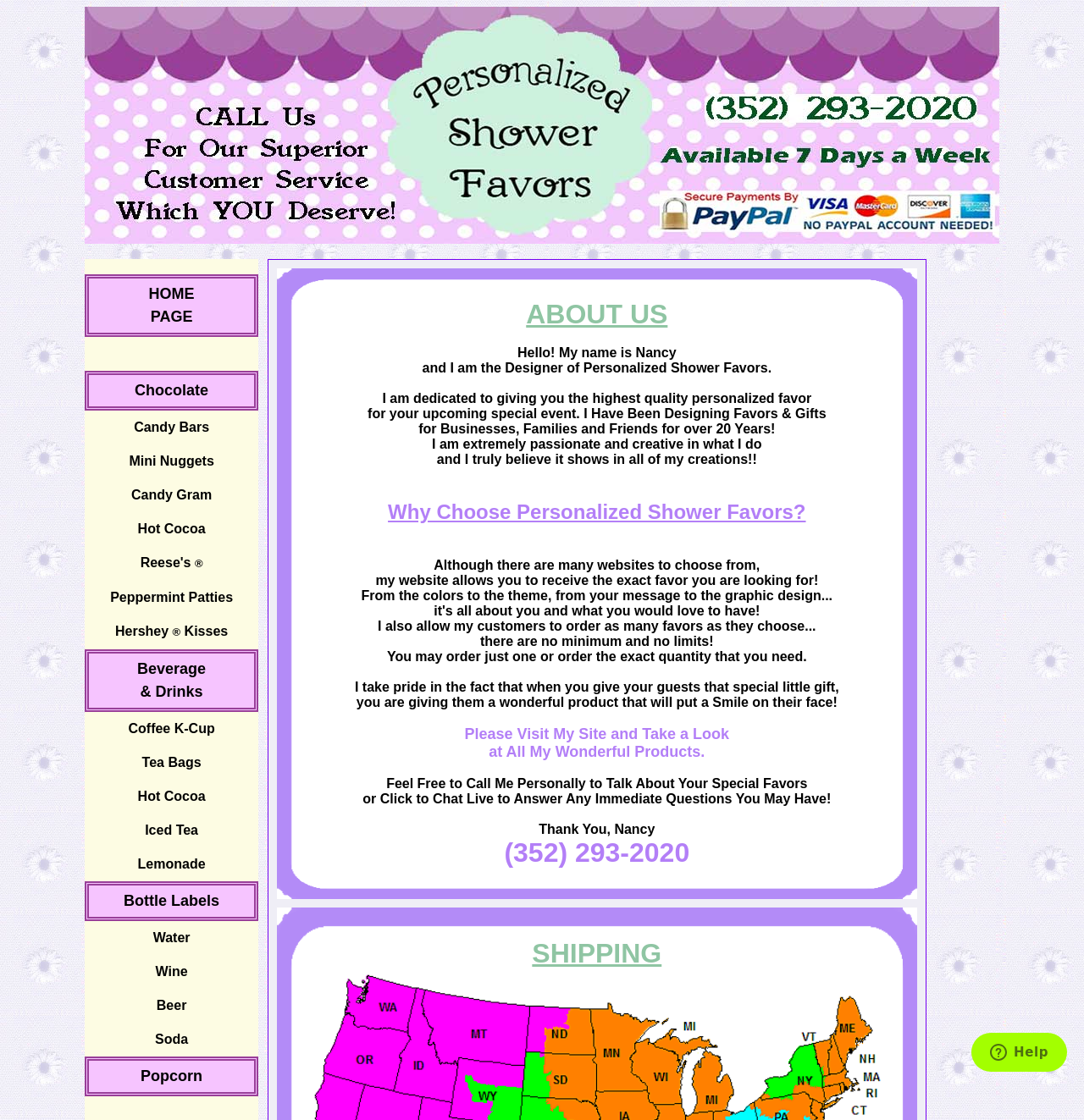Identify and provide the bounding box coordinates of the UI element described: "News". The coordinates should be formatted as [left, top, right, bottom], with each number being a float between 0 and 1.

None